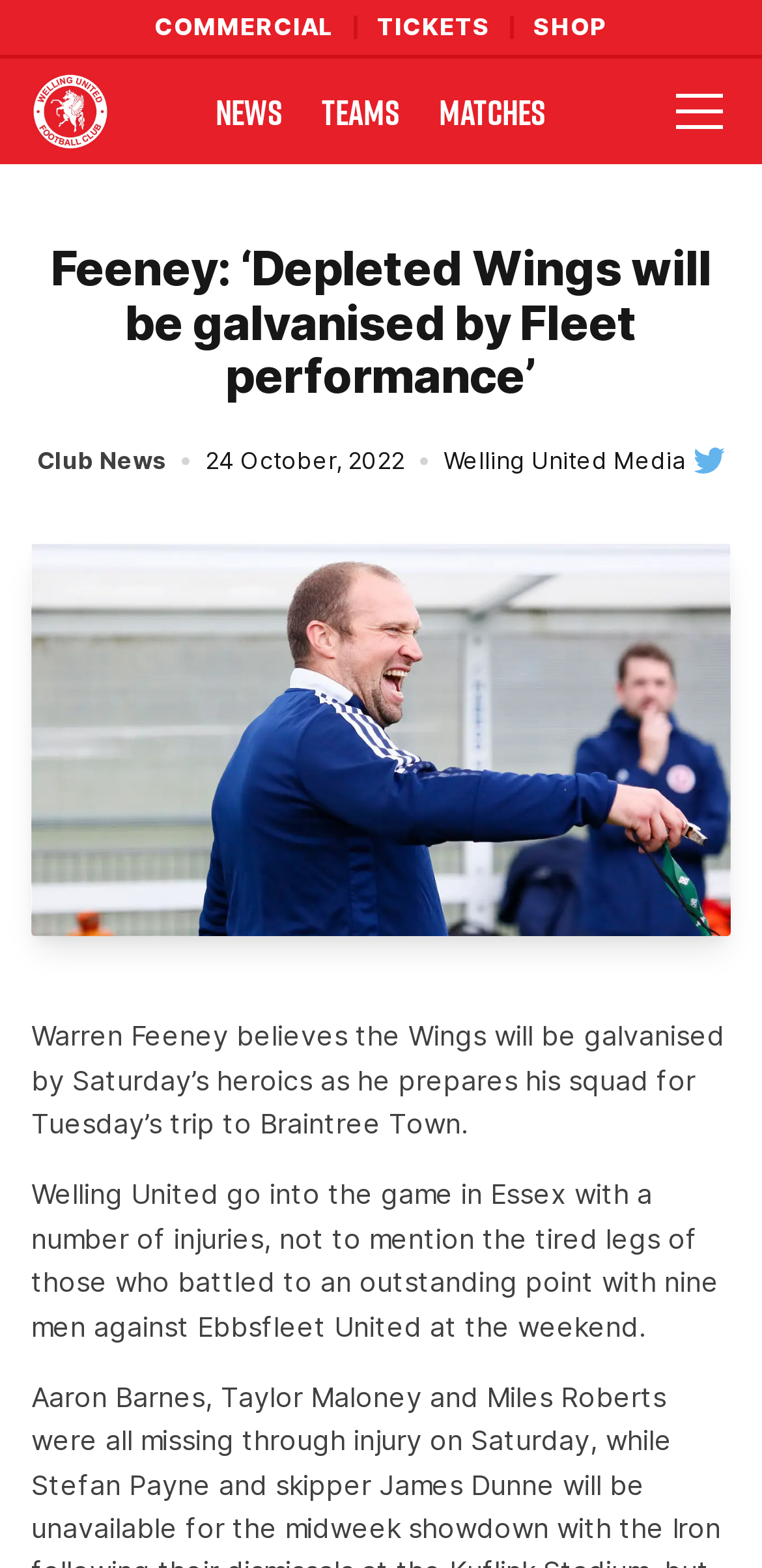Could you highlight the region that needs to be clicked to execute the instruction: "View previous page"?

None